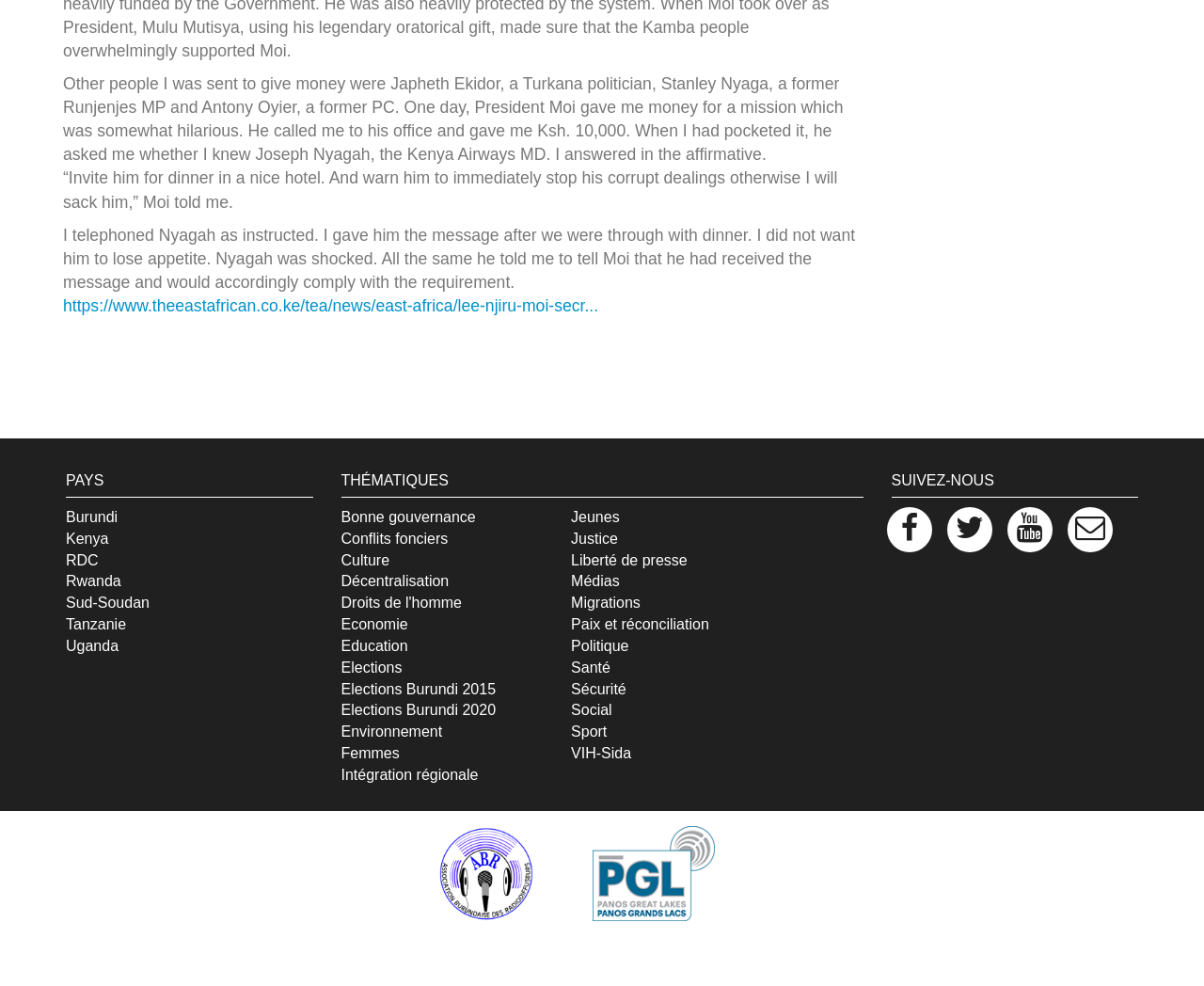Please identify the bounding box coordinates of the element I need to click to follow this instruction: "Explore the theme of Bonne gouvernance".

[0.283, 0.516, 0.395, 0.532]